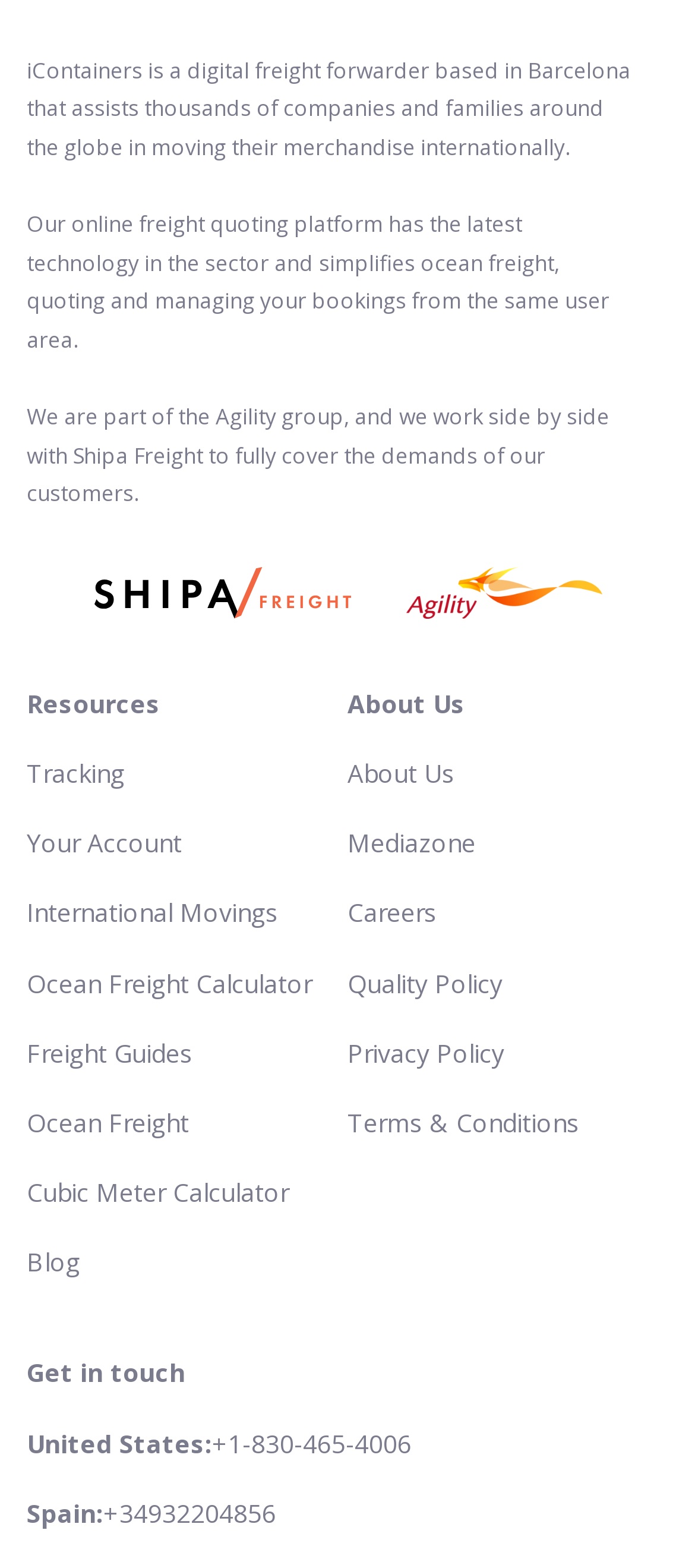Please specify the bounding box coordinates of the region to click in order to perform the following instruction: "Click on About Us".

[0.5, 0.482, 0.654, 0.504]